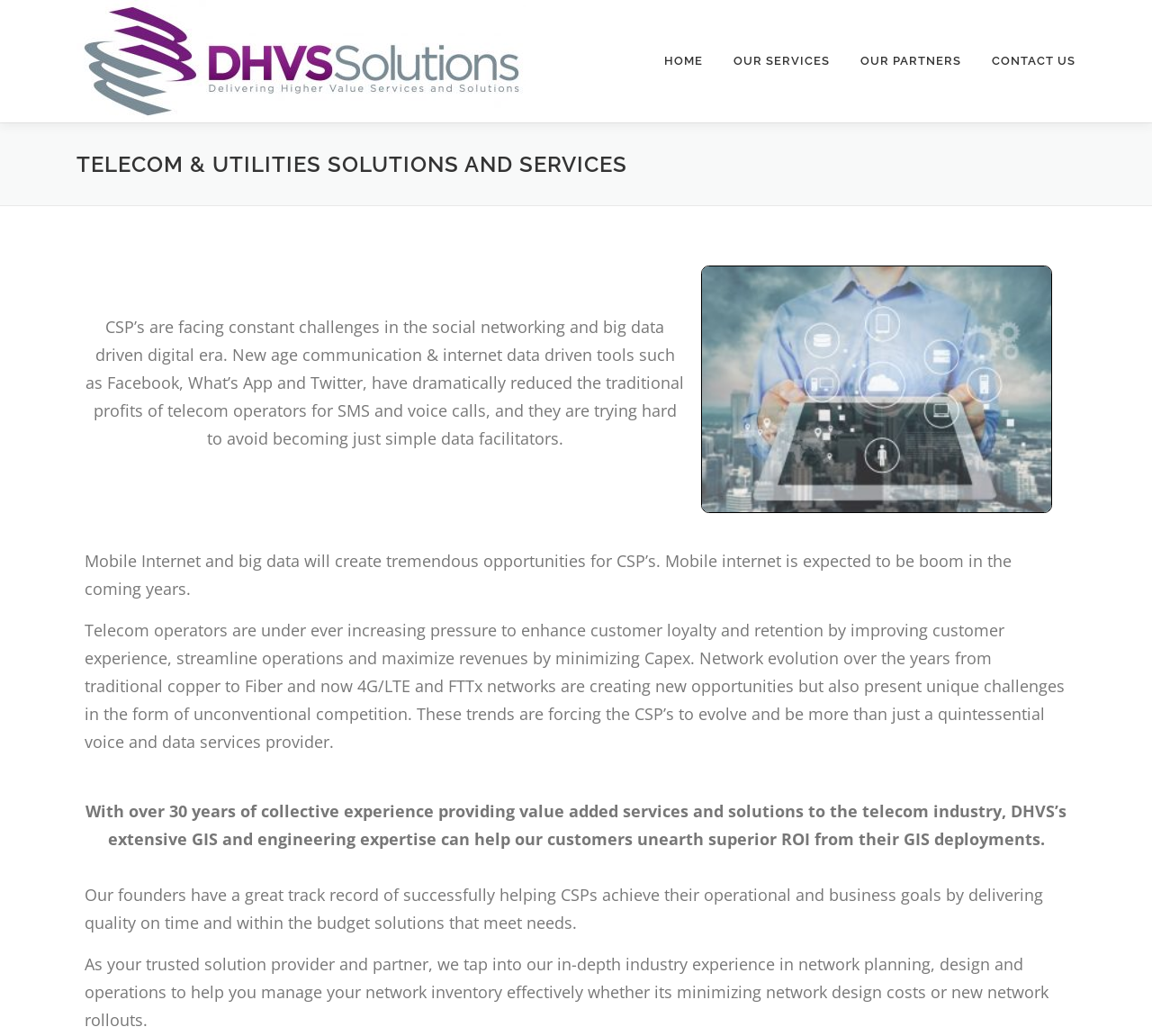What is the benefit of DHVS's GIS and engineering expertise?
Could you please answer the question thoroughly and with as much detail as possible?

The benefit of DHVS's GIS and engineering expertise is obtained from the StaticText 'With over 30 years of collective experience providing value added services and solutions to the telecom industry, DHVS’s extensive GIS and engineering expertise can help our customers unearth superior ROI from their GIS deployments.' which is located below the main heading.